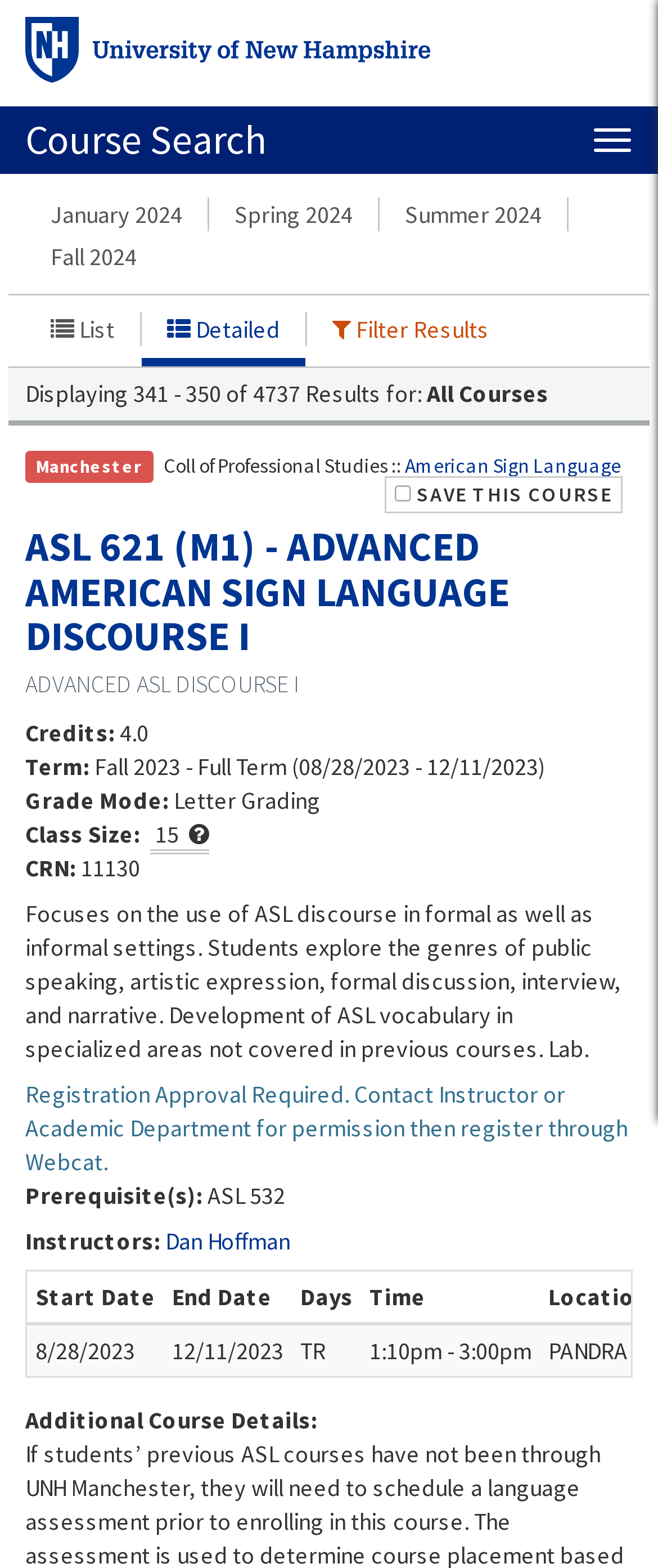Find the bounding box coordinates of the element I should click to carry out the following instruction: "Get a free estimate".

None